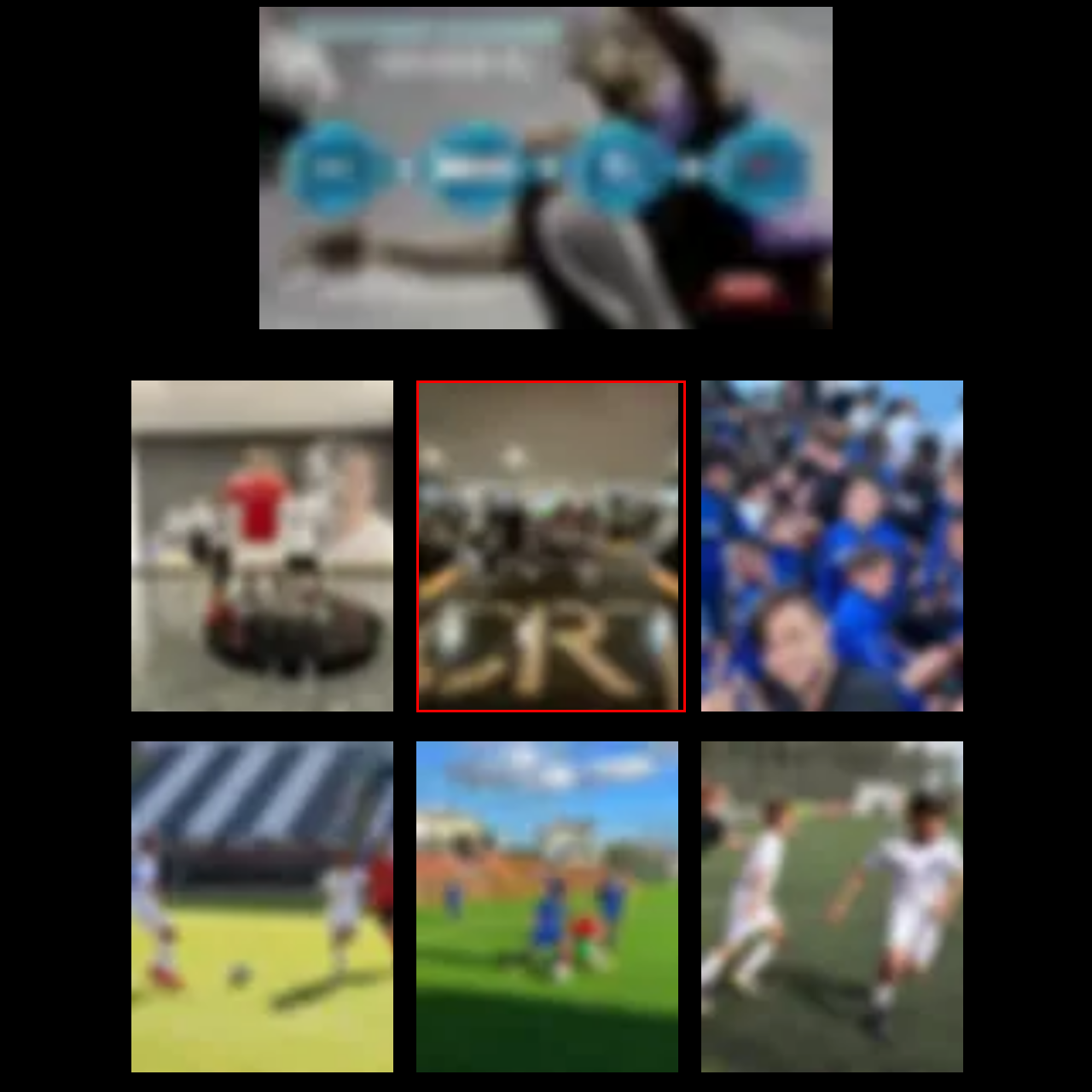Direct your attention to the segment of the image enclosed by the red boundary and answer the ensuing question in detail: What is the purpose of this sports space?

The image portrays a contemporary sports space that promotes fitness and camaraderie, reflective of the influence of celebrity athletes on personal training and motivation, suggesting that the purpose of this space is to facilitate physical activity and social interaction.